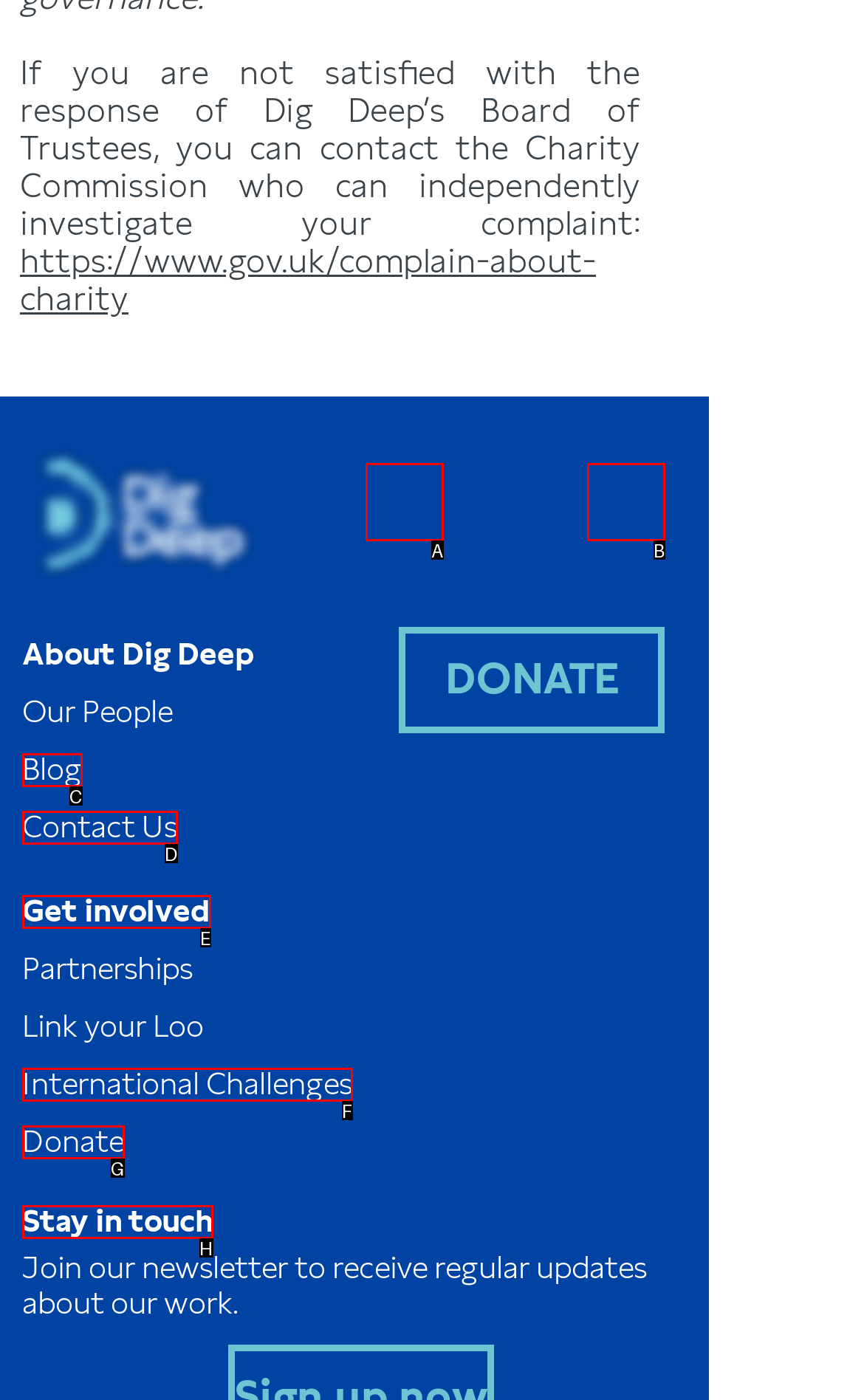From the provided choices, determine which option matches the description: Contact Us. Respond with the letter of the correct choice directly.

D